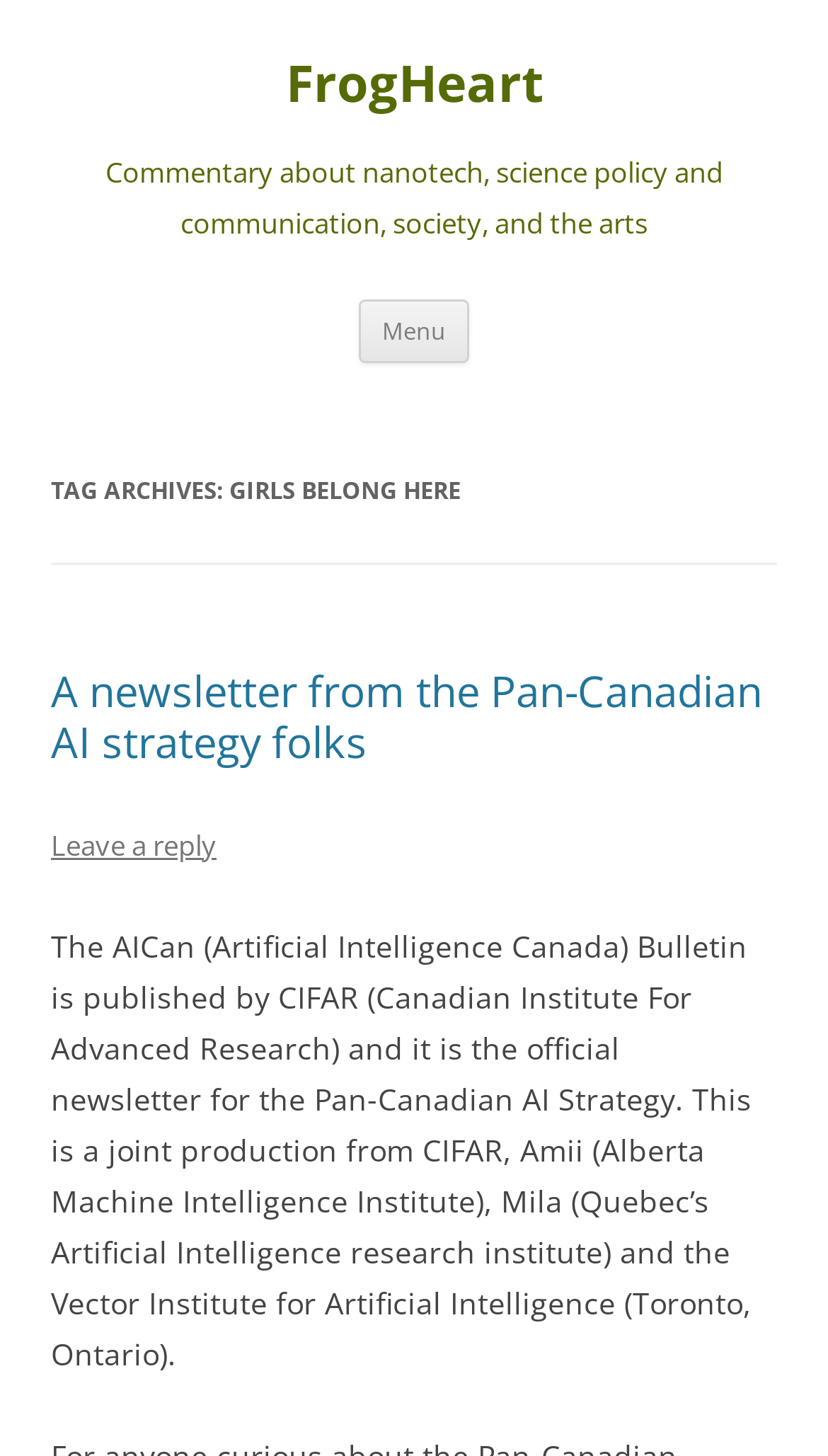Determine the bounding box for the described UI element: "Menu".

[0.433, 0.205, 0.567, 0.249]